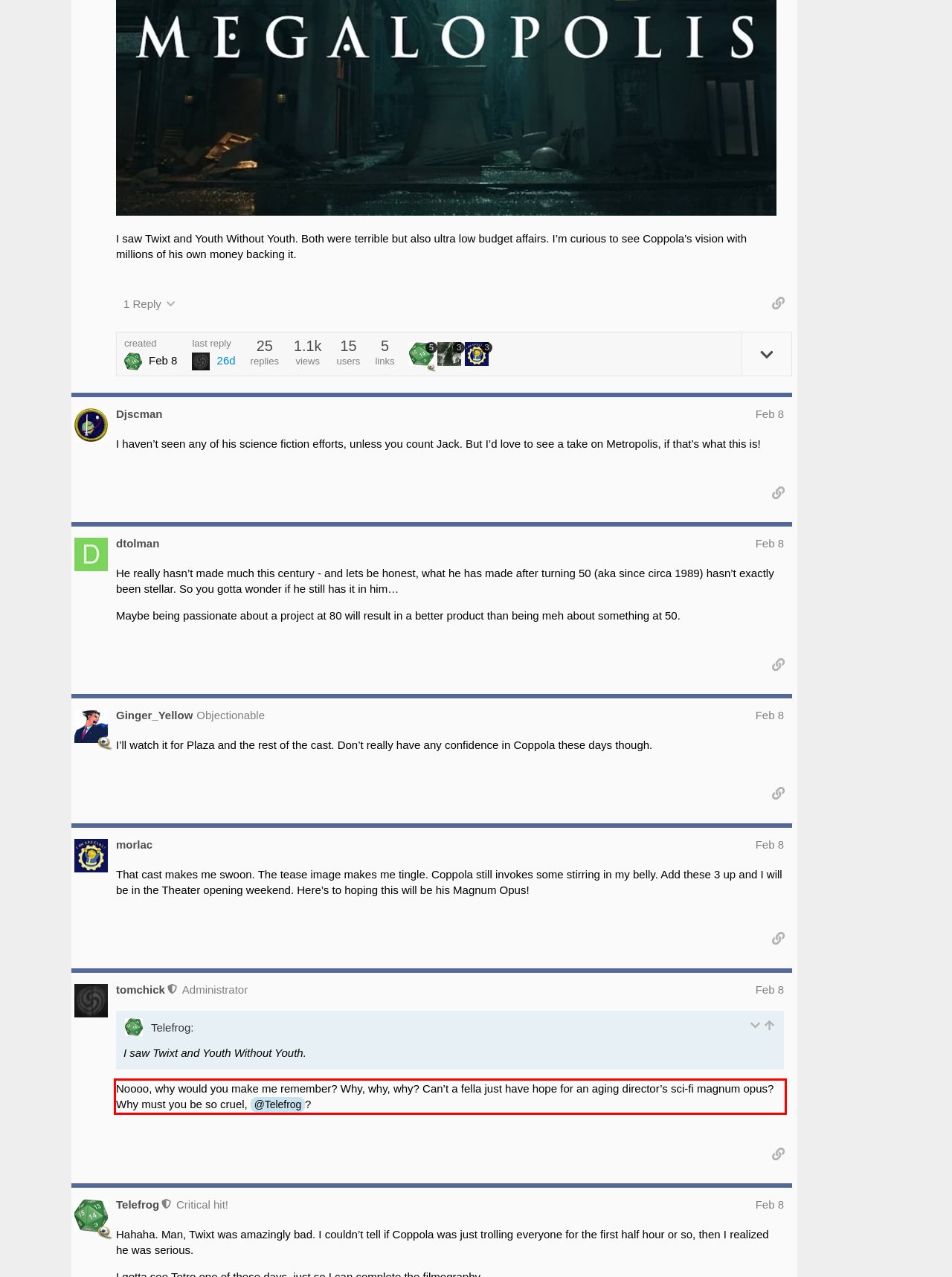Examine the webpage screenshot and use OCR to obtain the text inside the red bounding box.

Noooo, why would you make me remember? Why, why, why? Can’t a fella just have hope for an aging director’s sci-fi magnum opus? Why must you be so cruel, @Telefrog?